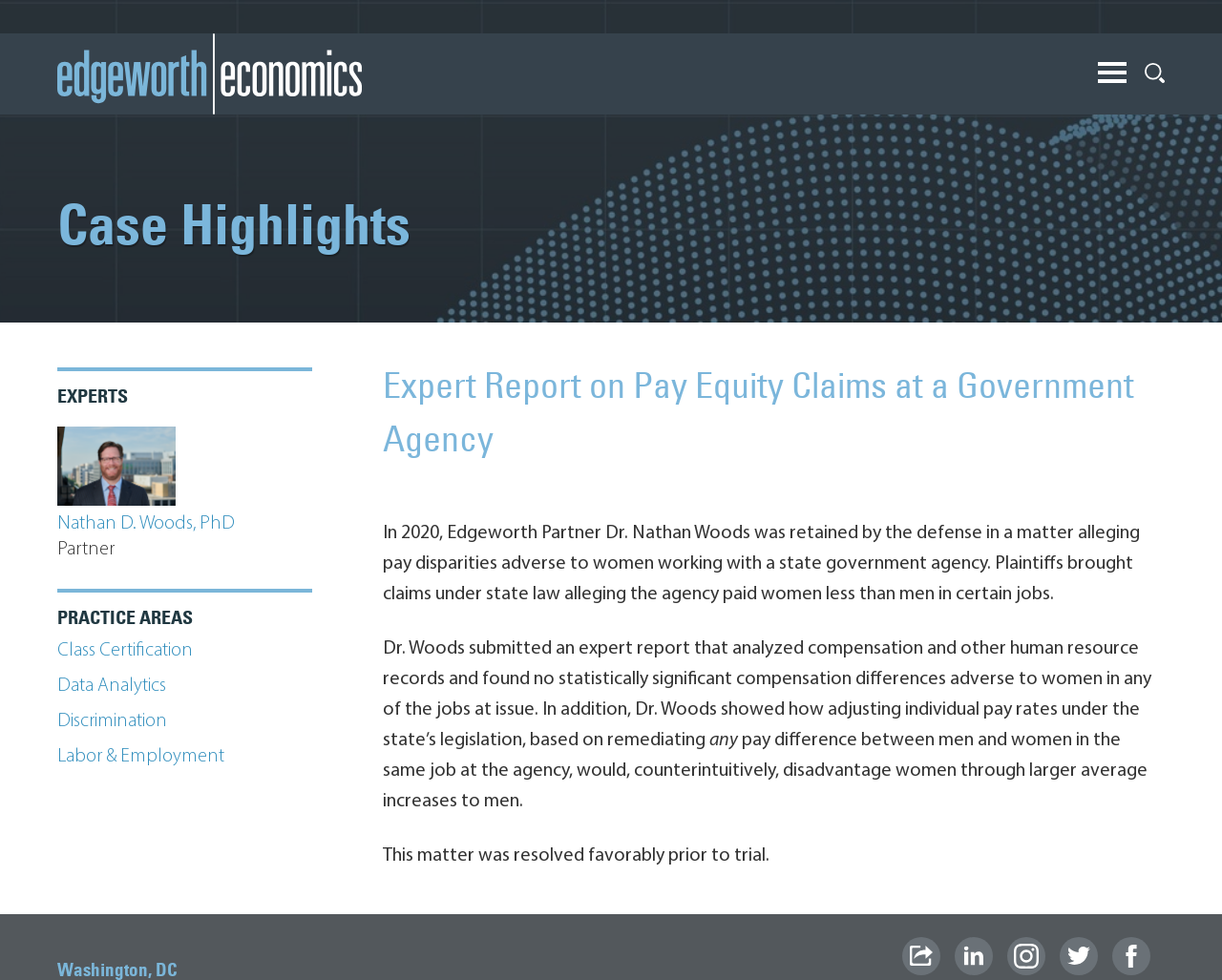Please find the top heading of the webpage and generate its text.

Expert Report on Pay Equity Claims at a Government Agency